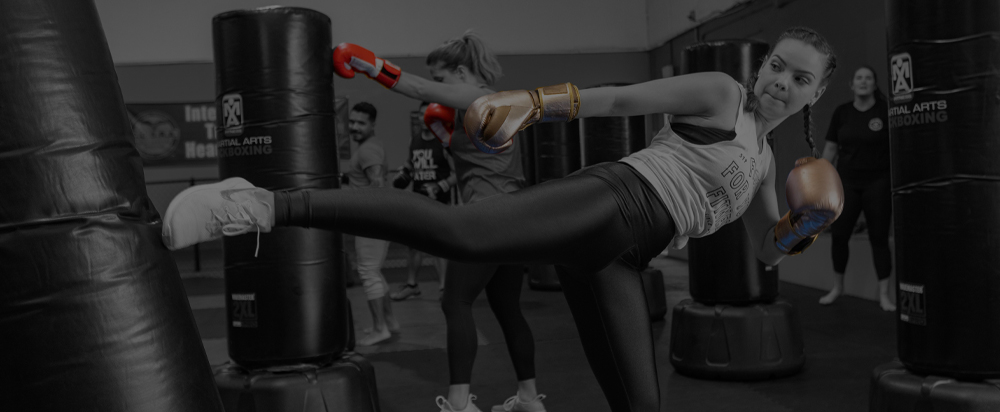Generate an in-depth description of the image.

In this dynamic image from a martial arts training session, a young female practitioner is executing a high kick towards a heavy bag, showcasing her prowess in kickboxing. Dressed in athletic wear, she demonstrates technique-driven conditioning, a core aspect of the training that encompasses strength and combat readiness. Behind her, other participants engage with the punching bags, embodying the energetic and supportive environment of the class. The scene emphasizes both individual focus and collective effort, capturing the essence of a program designed to build intensity while ensuring safety for all levels of participants. This training not only aims to enhance physical capabilities but also fosters discipline and confidence among future military servicemen and women.